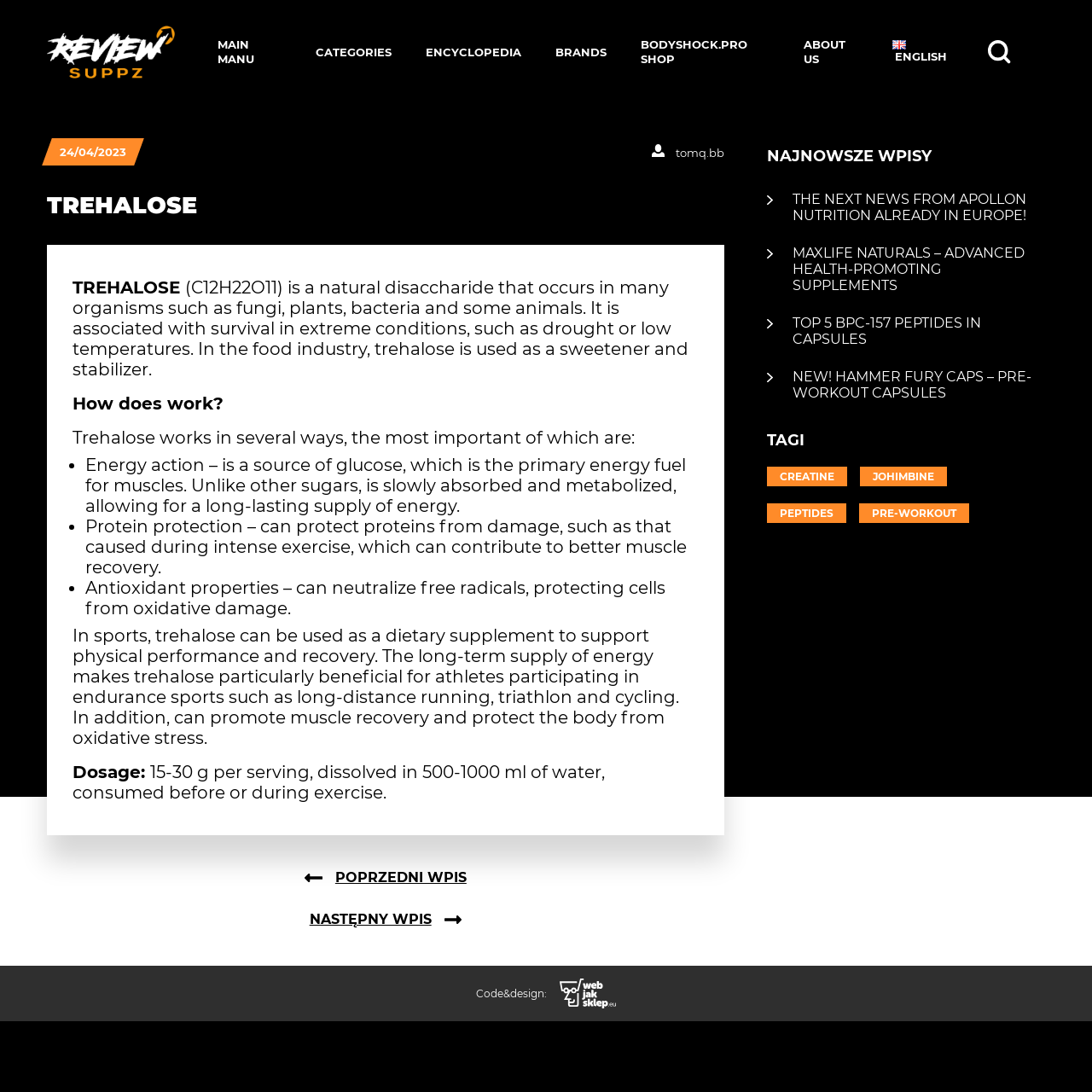Please indicate the bounding box coordinates for the clickable area to complete the following task: "Click on the MAIN MENU link". The coordinates should be specified as four float numbers between 0 and 1, i.e., [left, top, right, bottom].

[0.199, 0.034, 0.258, 0.061]